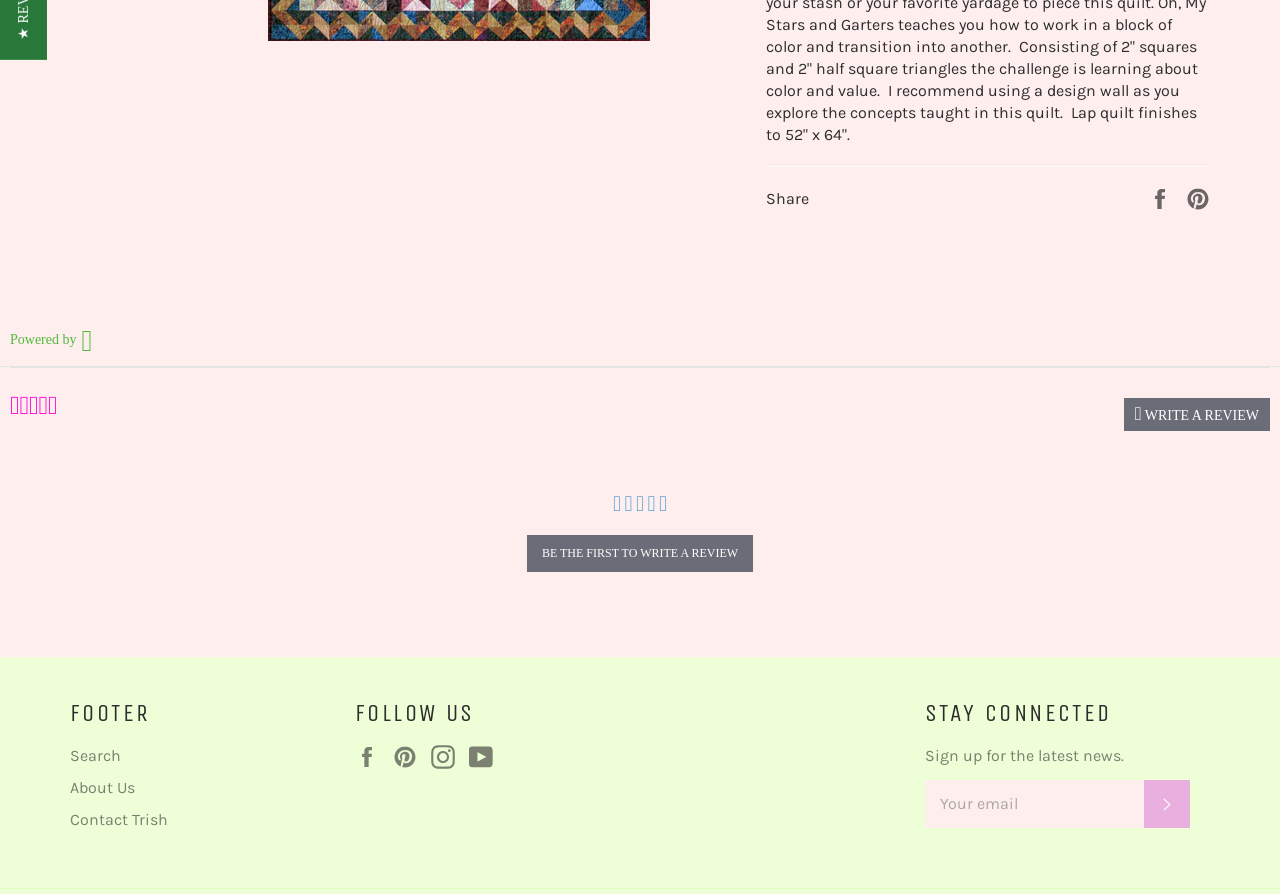Determine the bounding box of the UI component based on this description: "Facebook". The bounding box coordinates should be four float values between 0 and 1, i.e., [left, top, right, bottom].

[0.277, 0.833, 0.304, 0.86]